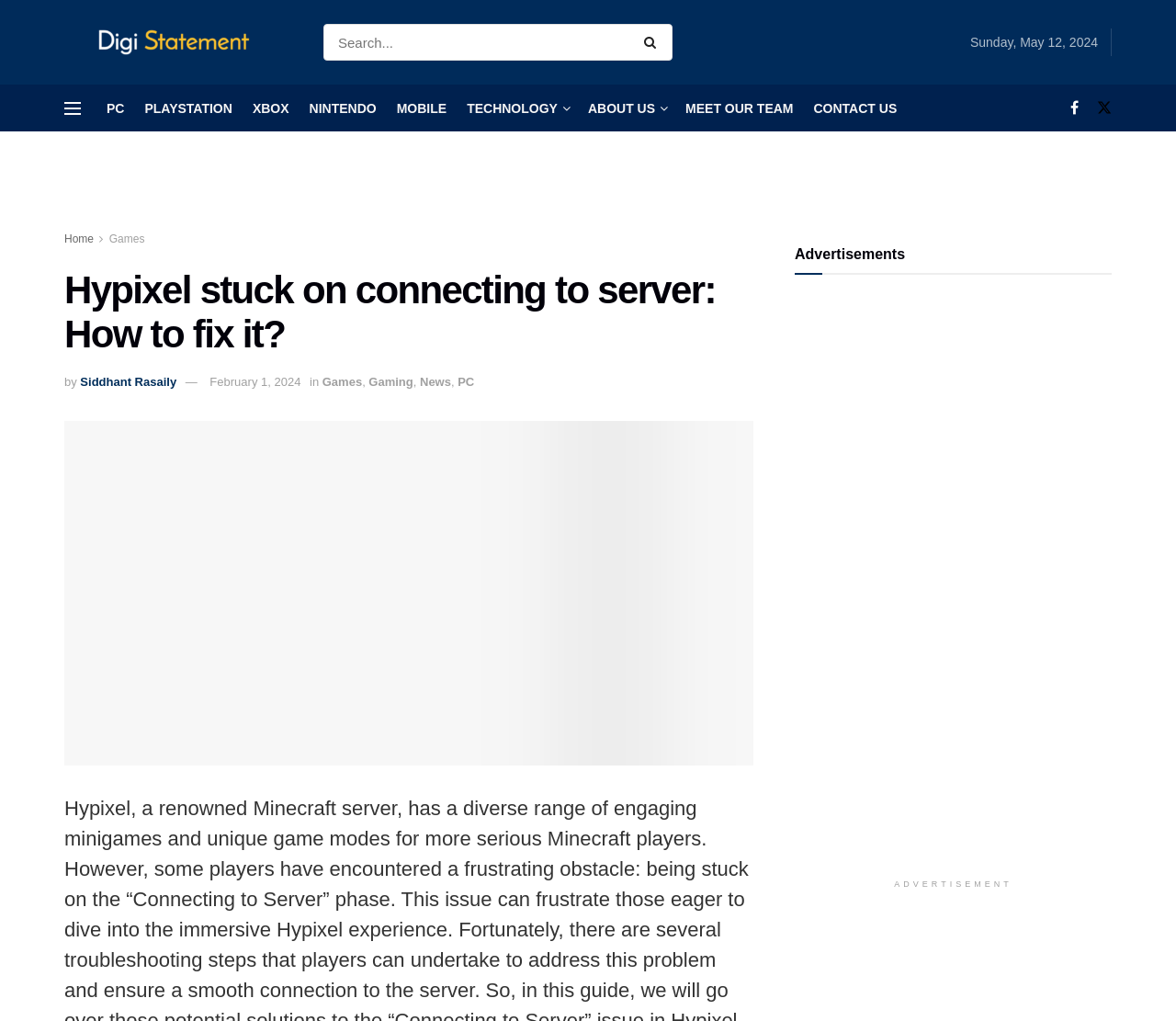Show the bounding box coordinates for the element that needs to be clicked to execute the following instruction: "Click on the Home link". Provide the coordinates in the form of four float numbers between 0 and 1, i.e., [left, top, right, bottom].

[0.055, 0.228, 0.08, 0.241]